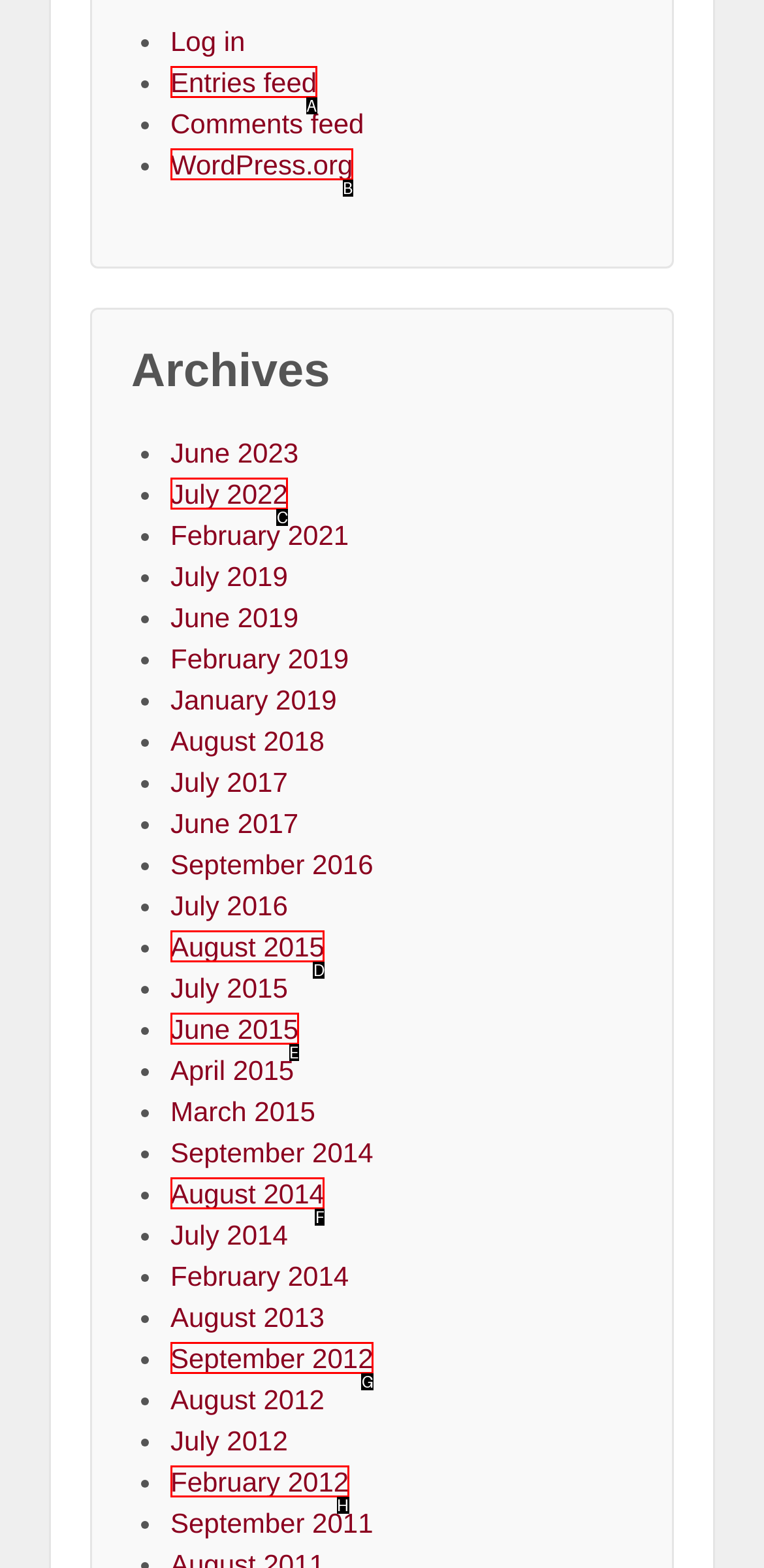Identify the HTML element that corresponds to the description: Unsubscribe from our mailings
Provide the letter of the matching option from the given choices directly.

None